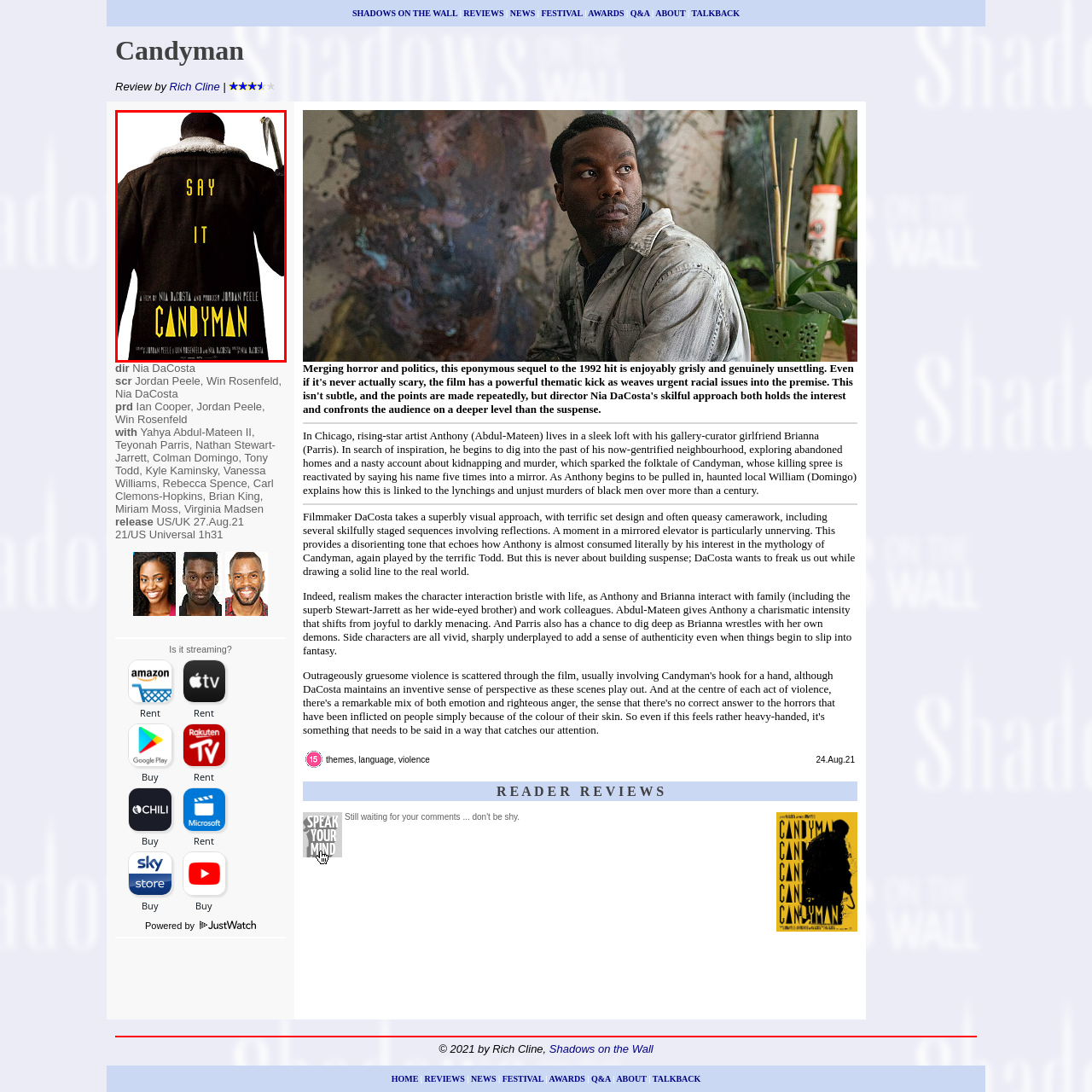Examine the segment of the image contained within the black box and respond comprehensively to the following question, based on the visual content: 
What is the object held by the figure in the poster?

The caption describes the ominous tone of the poster, and mentions that the figure's hand is gripping a menacing hook, which is a significant element in the horror story.